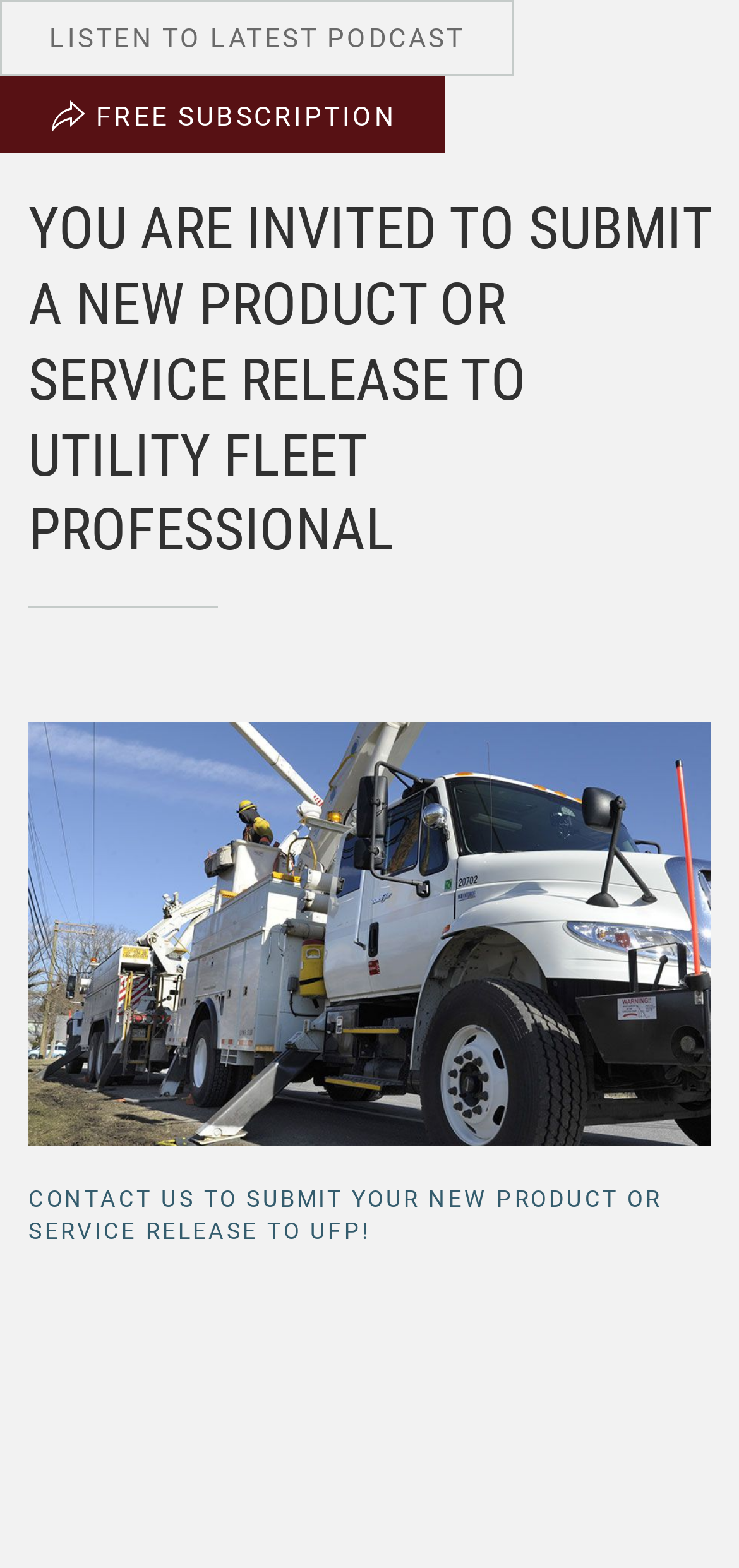Identify the bounding box for the element characterized by the following description: "Listen to Latest Podcast".

[0.0, 0.0, 0.695, 0.048]